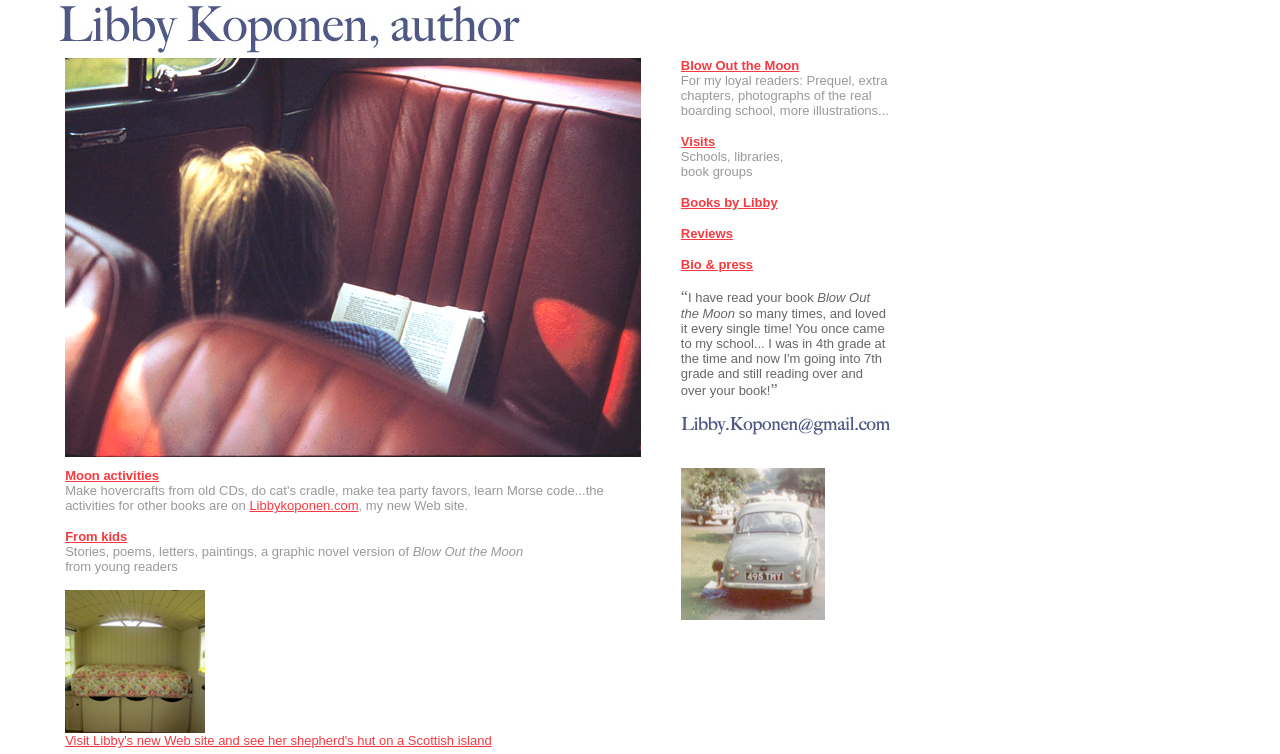Please locate the bounding box coordinates of the element that needs to be clicked to achieve the following instruction: "Read reviews". The coordinates should be four float numbers between 0 and 1, i.e., [left, top, right, bottom].

[0.532, 0.3, 0.573, 0.32]